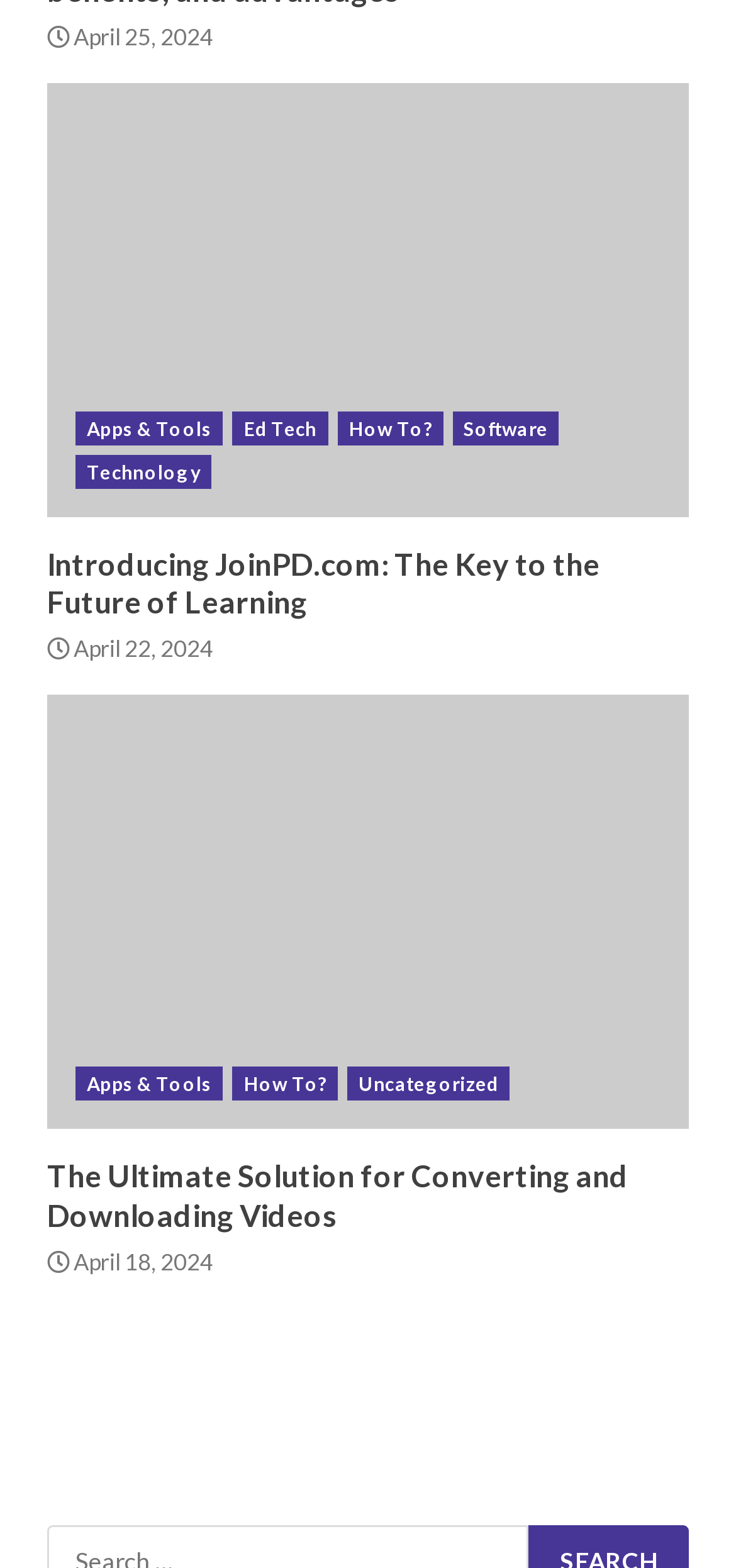Identify the bounding box coordinates of the section that should be clicked to achieve the task described: "Read the article about converting and downloading videos".

[0.064, 0.443, 0.936, 0.72]